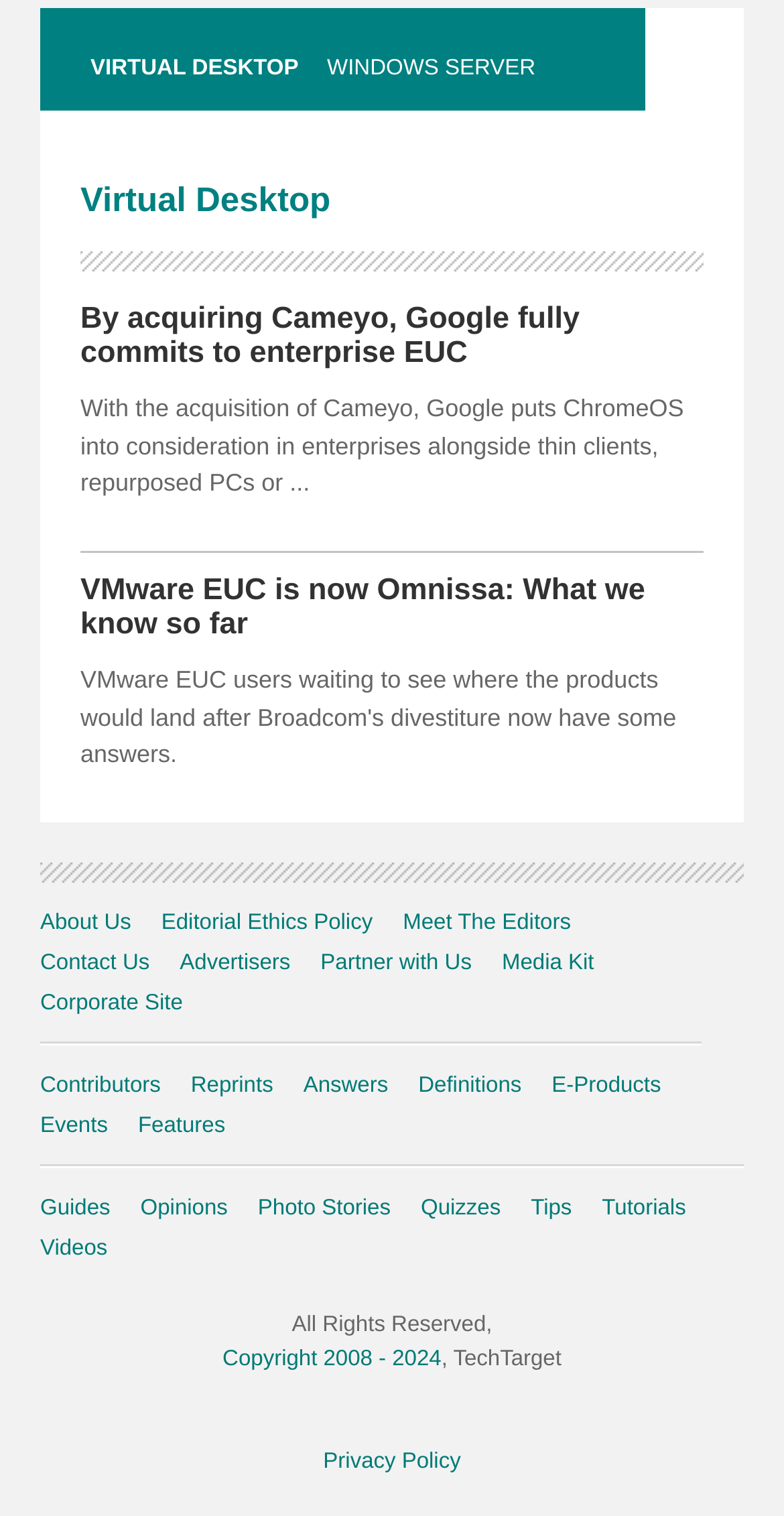Utilize the information from the image to answer the question in detail:
What is the last link in the webpage?

The last link in the webpage is 'Privacy Policy' with a bounding box coordinate of [0.412, 0.956, 0.588, 0.972], located at the bottom of the webpage.